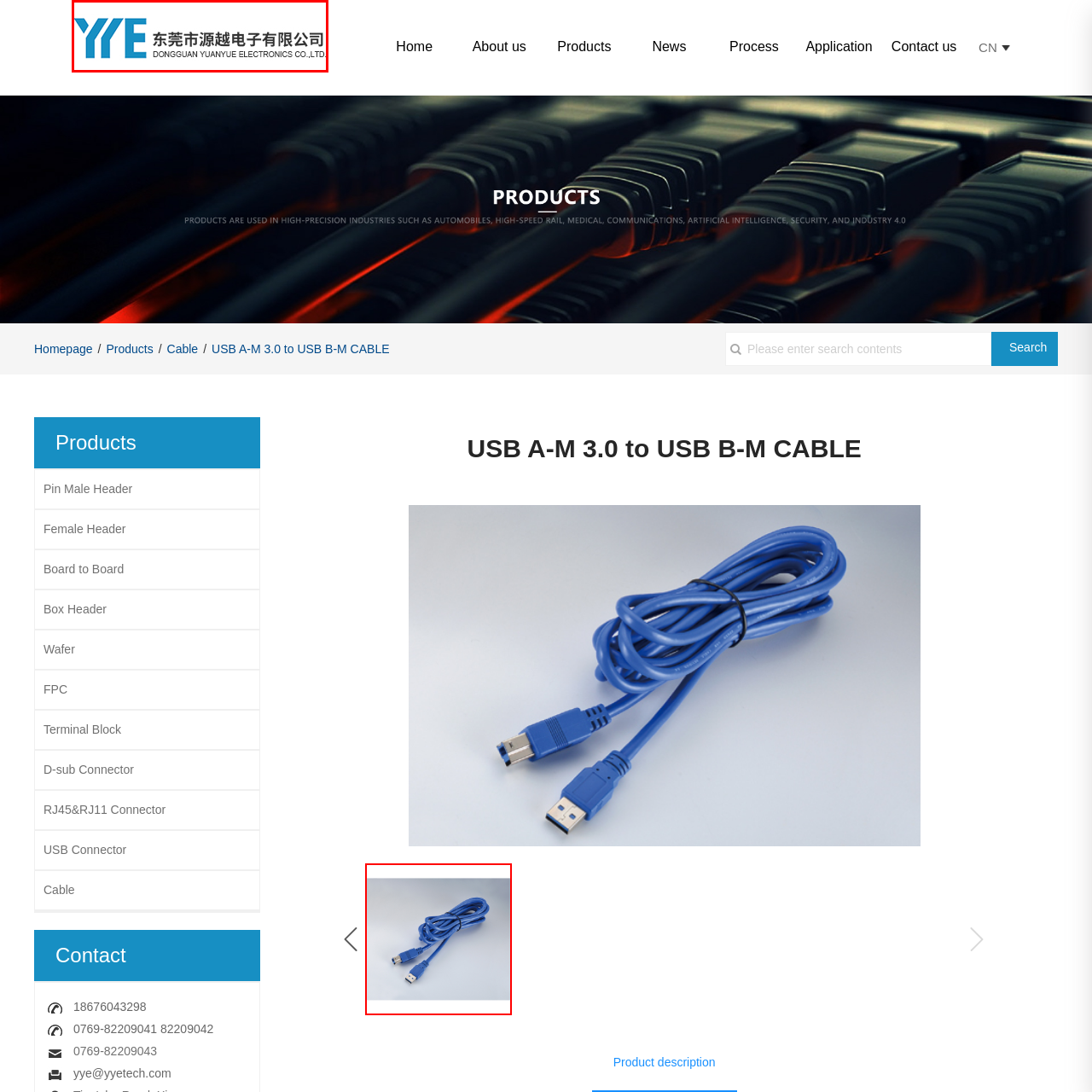What language is the company name written in below the initials?
Focus on the image section enclosed by the red bounding box and answer the question thoroughly.

The full name of the company is presented in both English and Chinese characters, reinforcing its identity as a manufacturer in the electronics industry, which indicates that the company name is written in both languages.